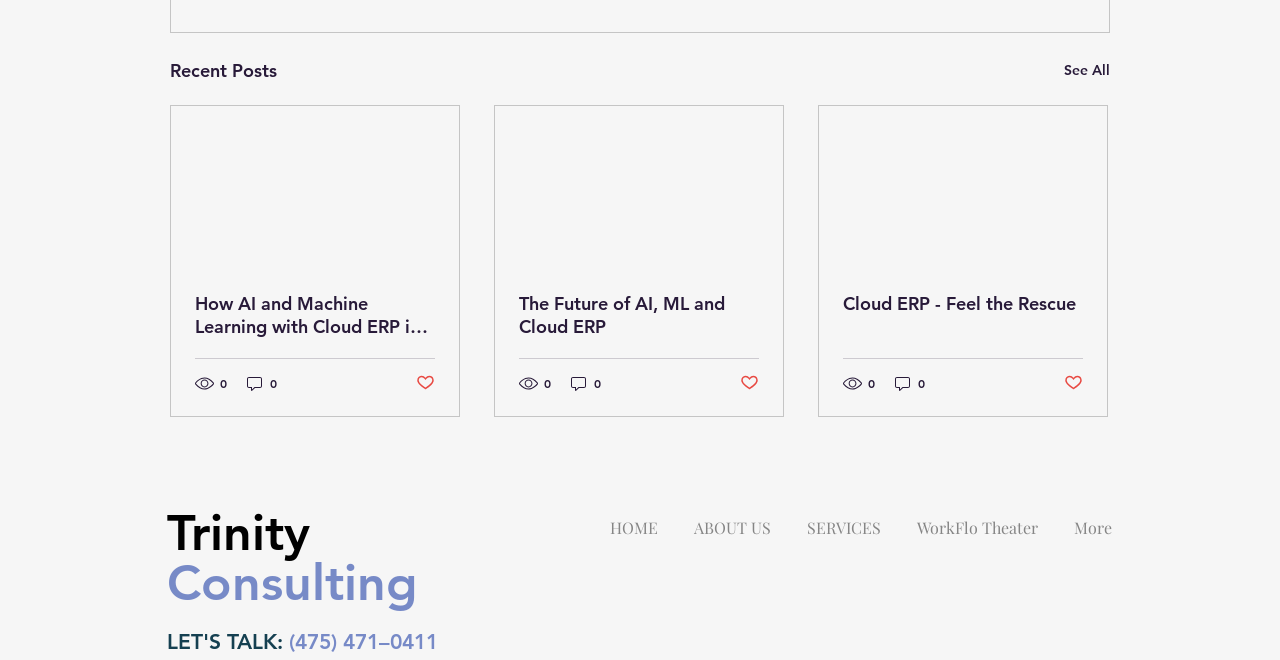Could you specify the bounding box coordinates for the clickable section to complete the following instruction: "Click the 'Books' link"?

None